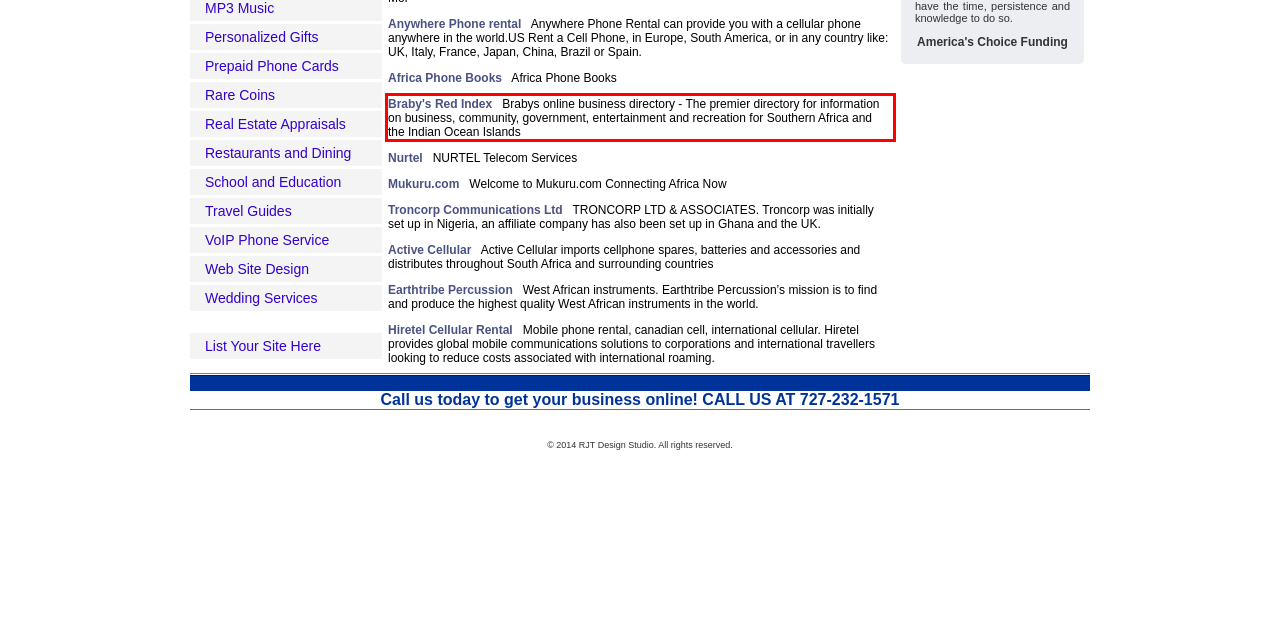Please extract the text content within the red bounding box on the webpage screenshot using OCR.

Braby's Red Index Brabys online business directory - The premier directory for information on business, community, government, entertainment and recreation for Southern Africa and the Indian Ocean Islands